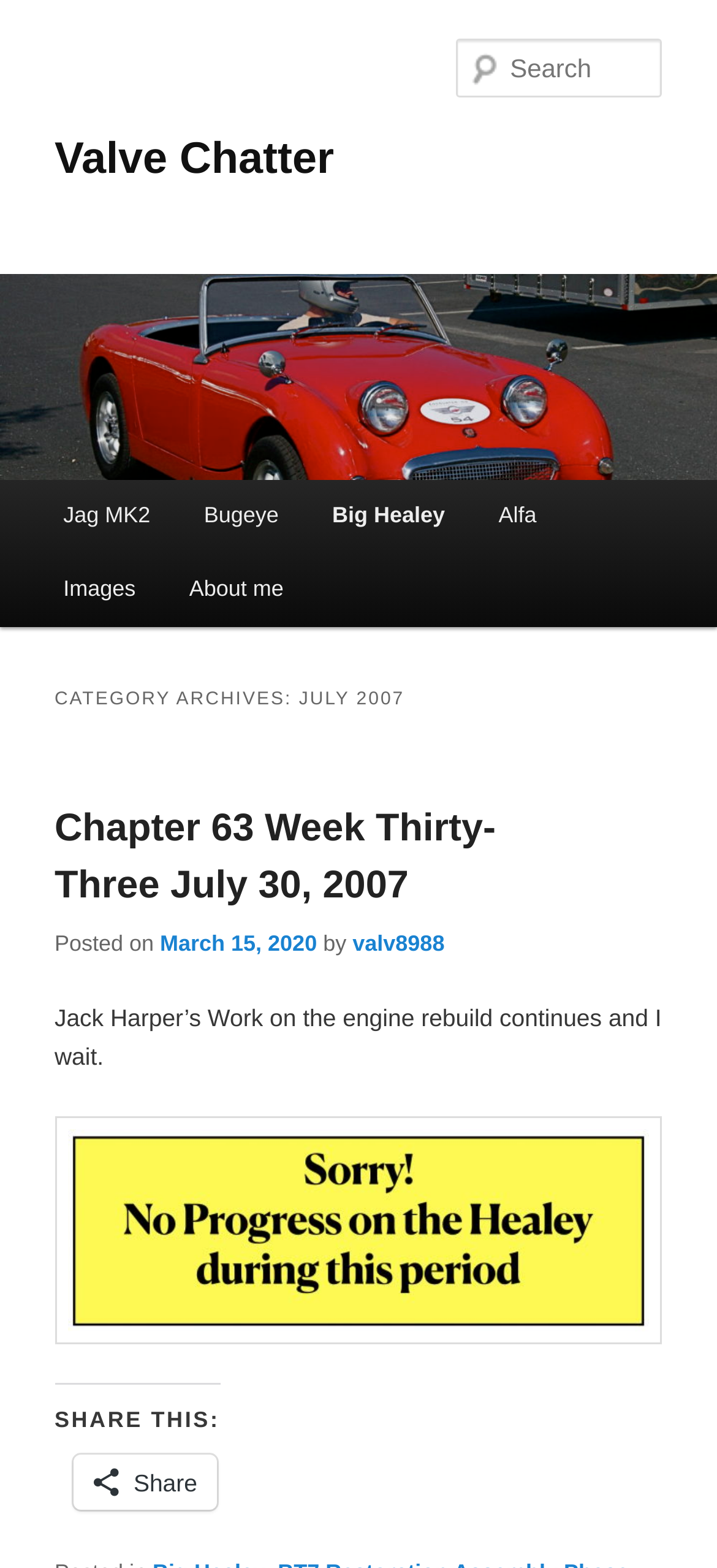Find and indicate the bounding box coordinates of the region you should select to follow the given instruction: "View album Nowhere Near Done, 2020".

None